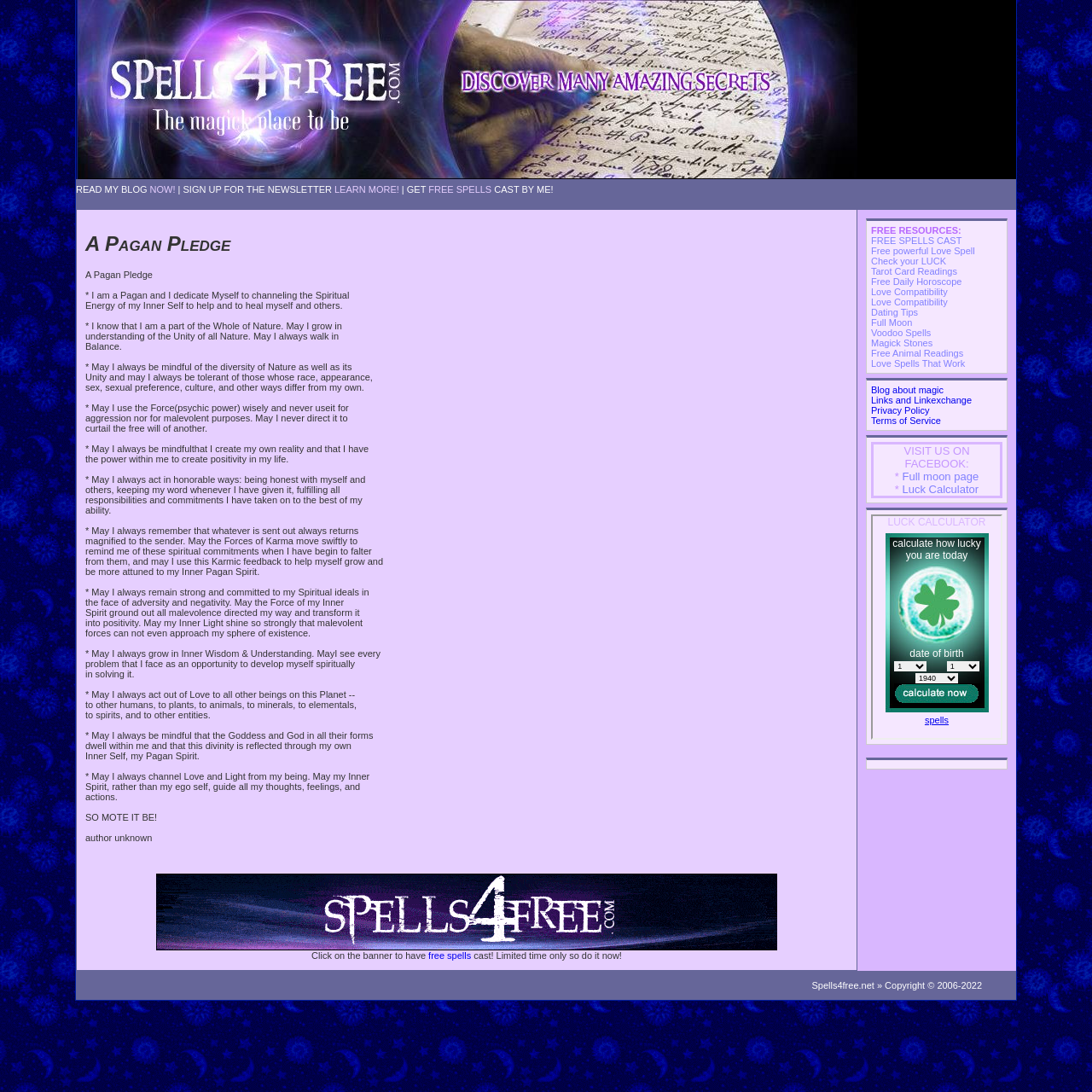Find the bounding box coordinates of the element's region that should be clicked in order to follow the given instruction: "sign up for the newsletter". The coordinates should consist of four float numbers between 0 and 1, i.e., [left, top, right, bottom].

[0.137, 0.169, 0.161, 0.178]